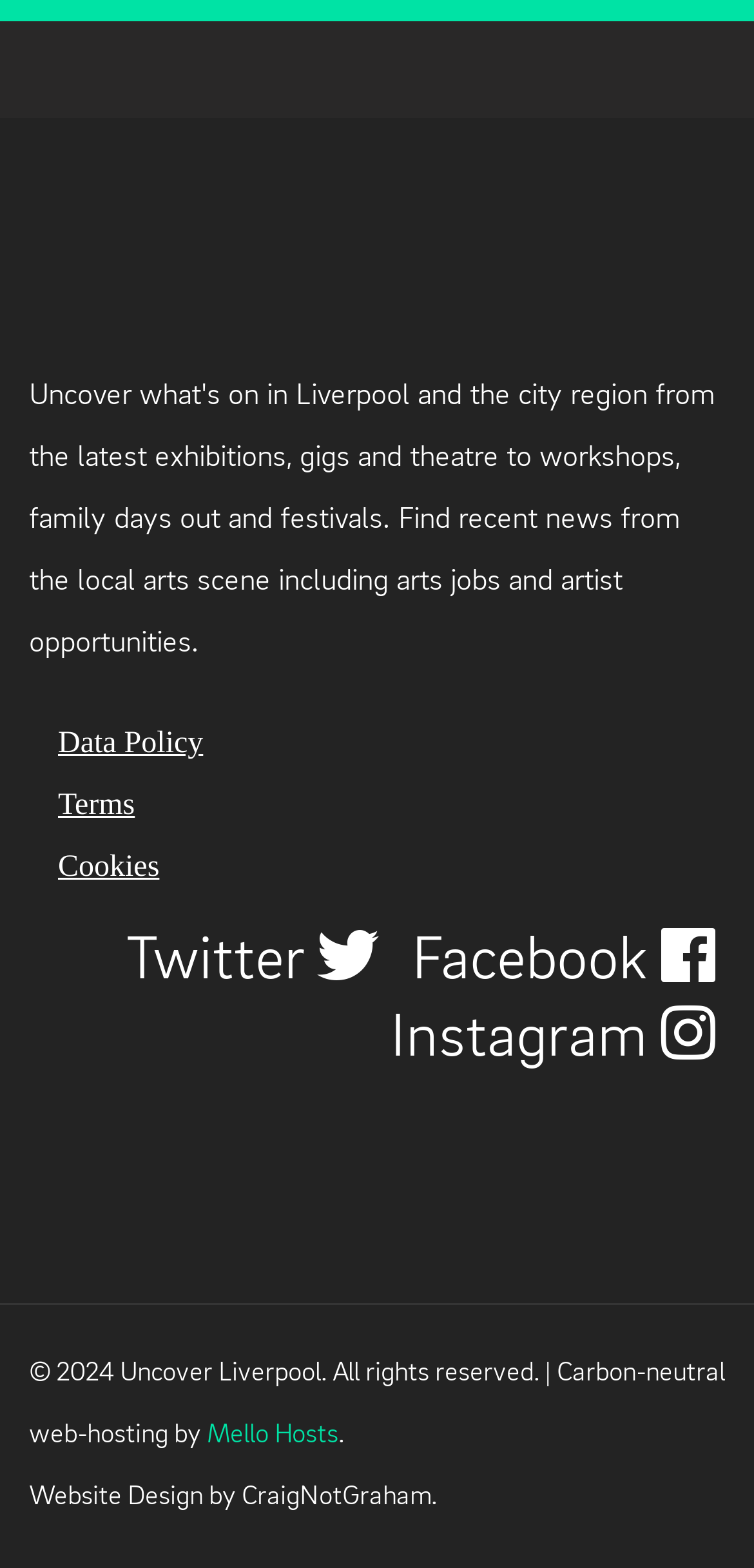Determine the bounding box coordinates of the UI element that matches the following description: "CraigNotGraham". The coordinates should be four float numbers between 0 and 1 in the format [left, top, right, bottom].

[0.321, 0.946, 0.572, 0.965]